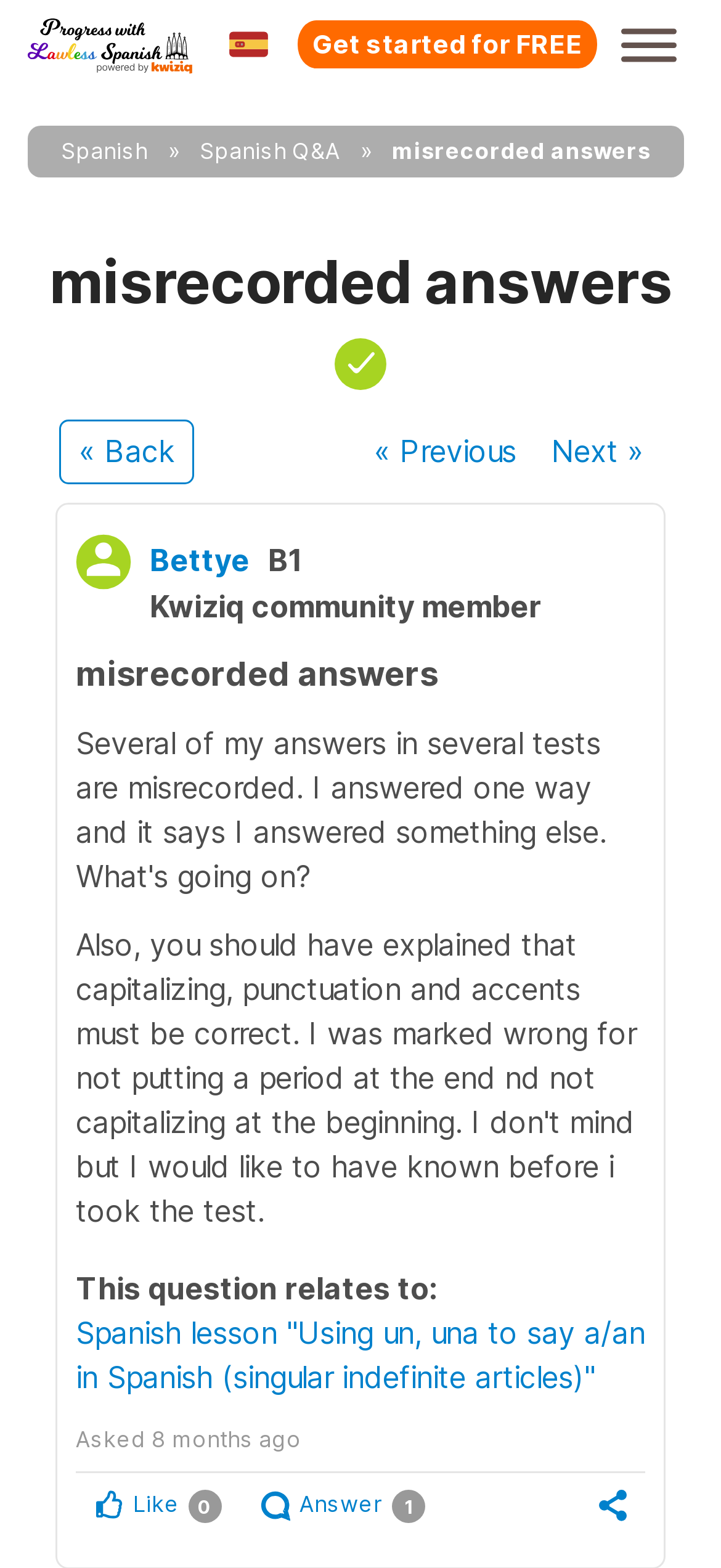Please locate the bounding box coordinates of the element's region that needs to be clicked to follow the instruction: "Click on the 'Answer 1' link". The bounding box coordinates should be provided as four float numbers between 0 and 1, i.e., [left, top, right, bottom].

[0.336, 0.945, 0.603, 0.976]